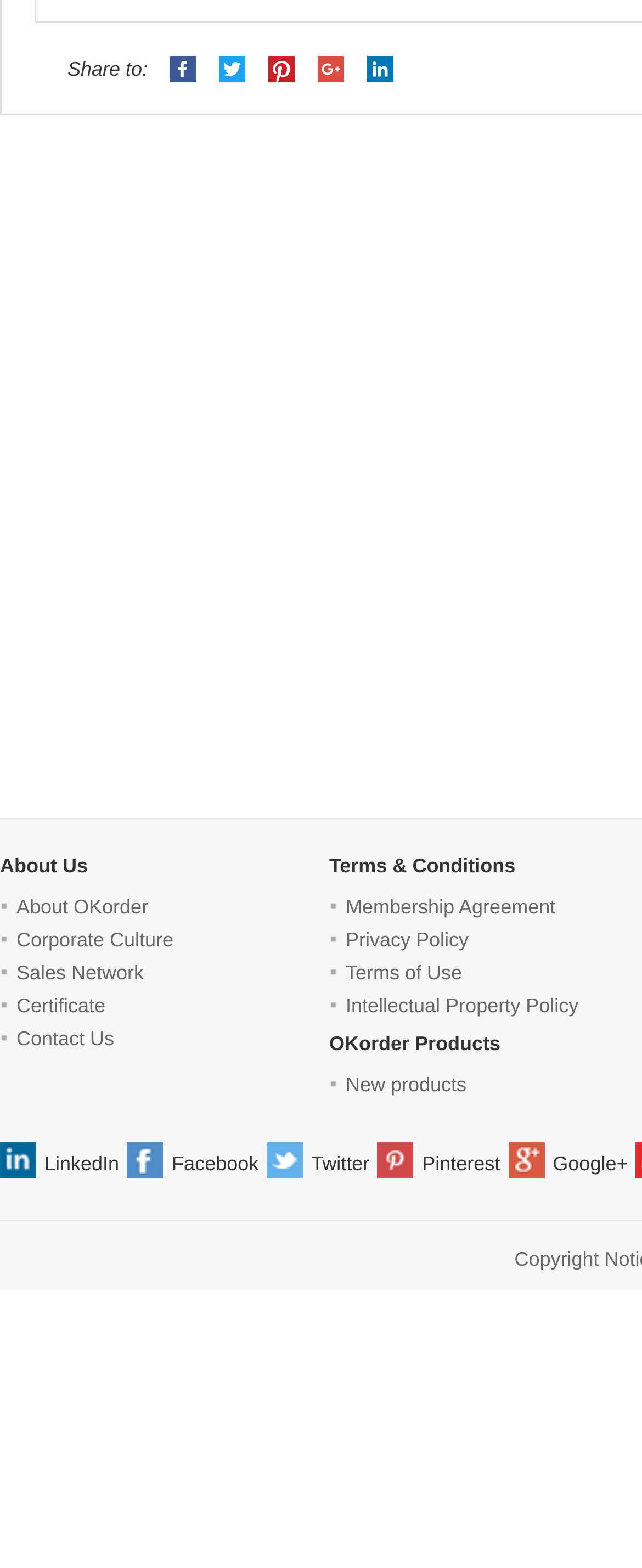Based on the element description parent_node: Share to: title="Facebook", identify the bounding box coordinates for the UI element. The coordinates should be in the format (top-left x, top-left y, bottom-right x, bottom-right y) and within the 0 to 1 range.

[0.263, 0.036, 0.307, 0.054]